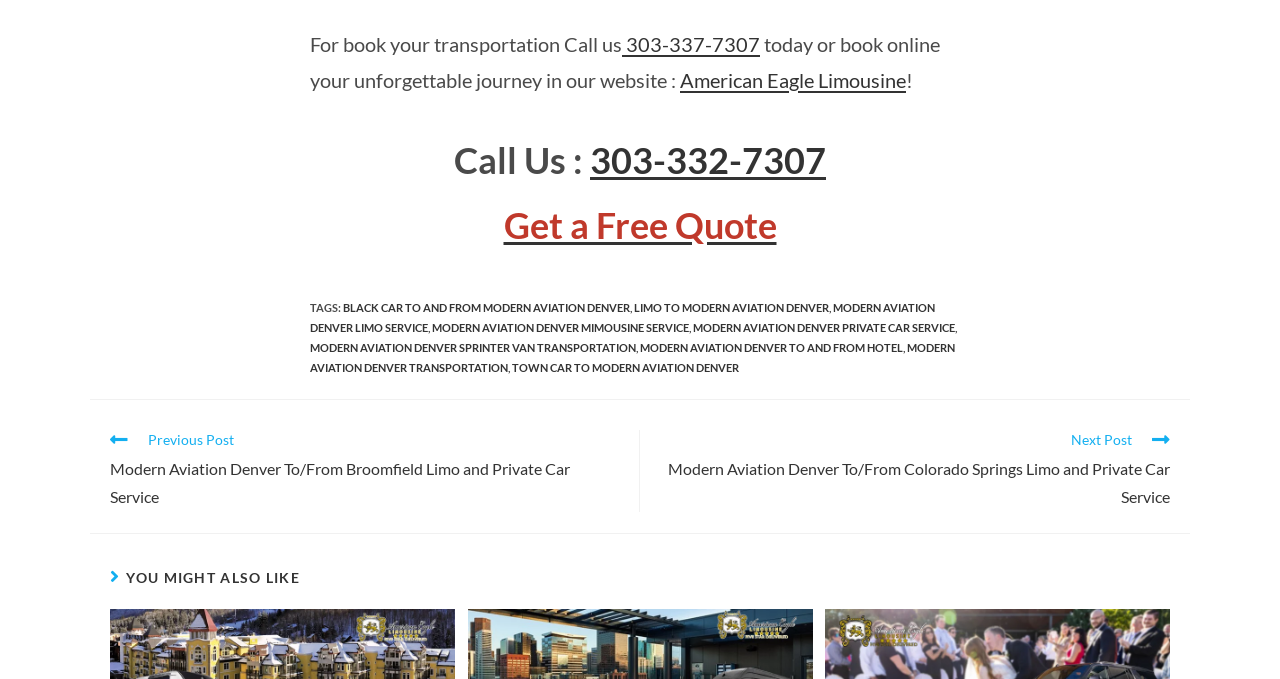Please provide a comprehensive response to the question below by analyzing the image: 
What is the purpose of the 'Get a Free Quote' link?

The 'Get a Free Quote' link is located in the top section of the webpage, and its purpose is to allow users to get a free quote for their transportation needs.